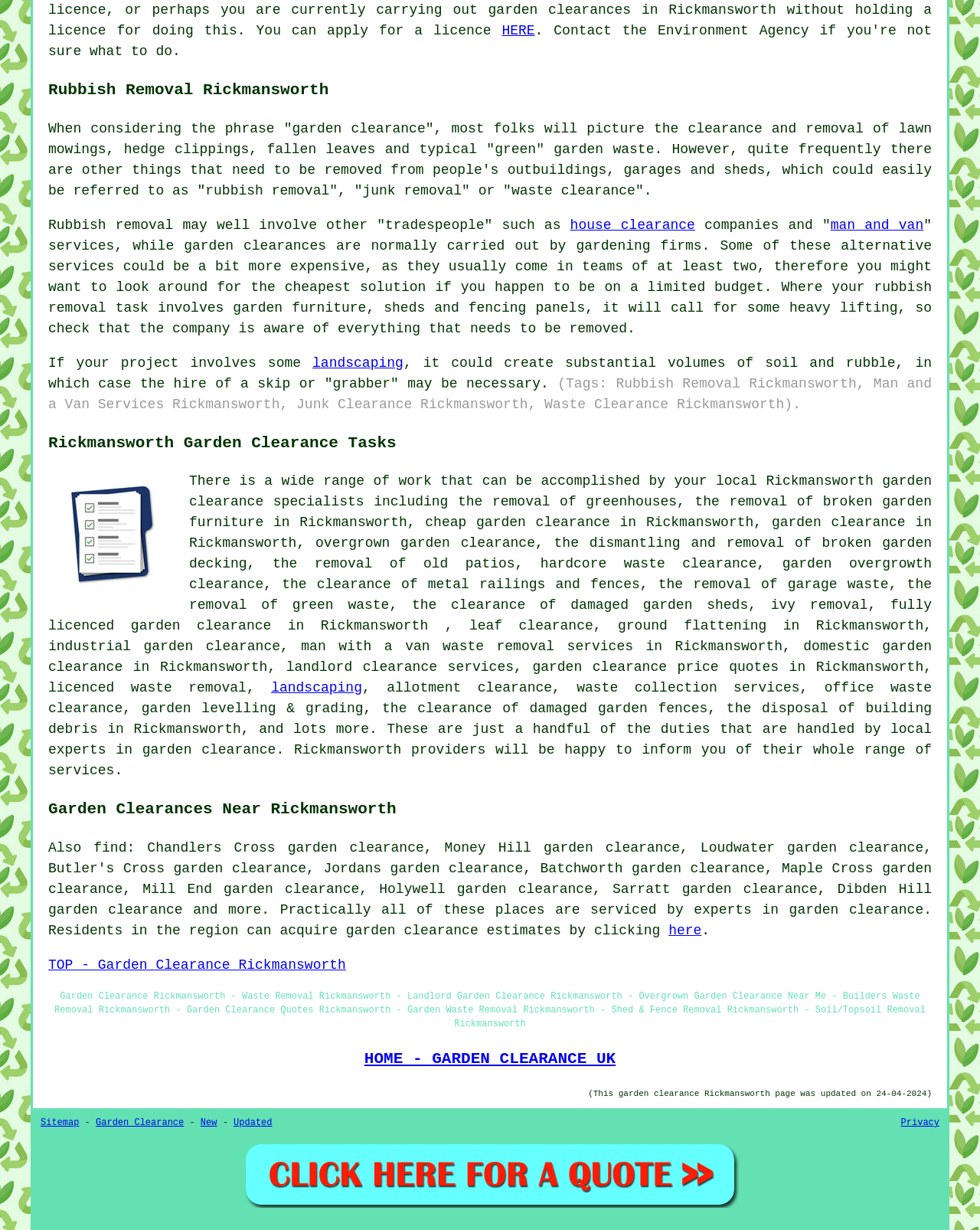Identify the bounding box coordinates of the clickable region required to complete the instruction: "get a quote for garden clearance". The coordinates should be given as four float numbers within the range of 0 and 1, i.e., [left, top, right, bottom].

[0.246, 0.976, 0.754, 0.985]